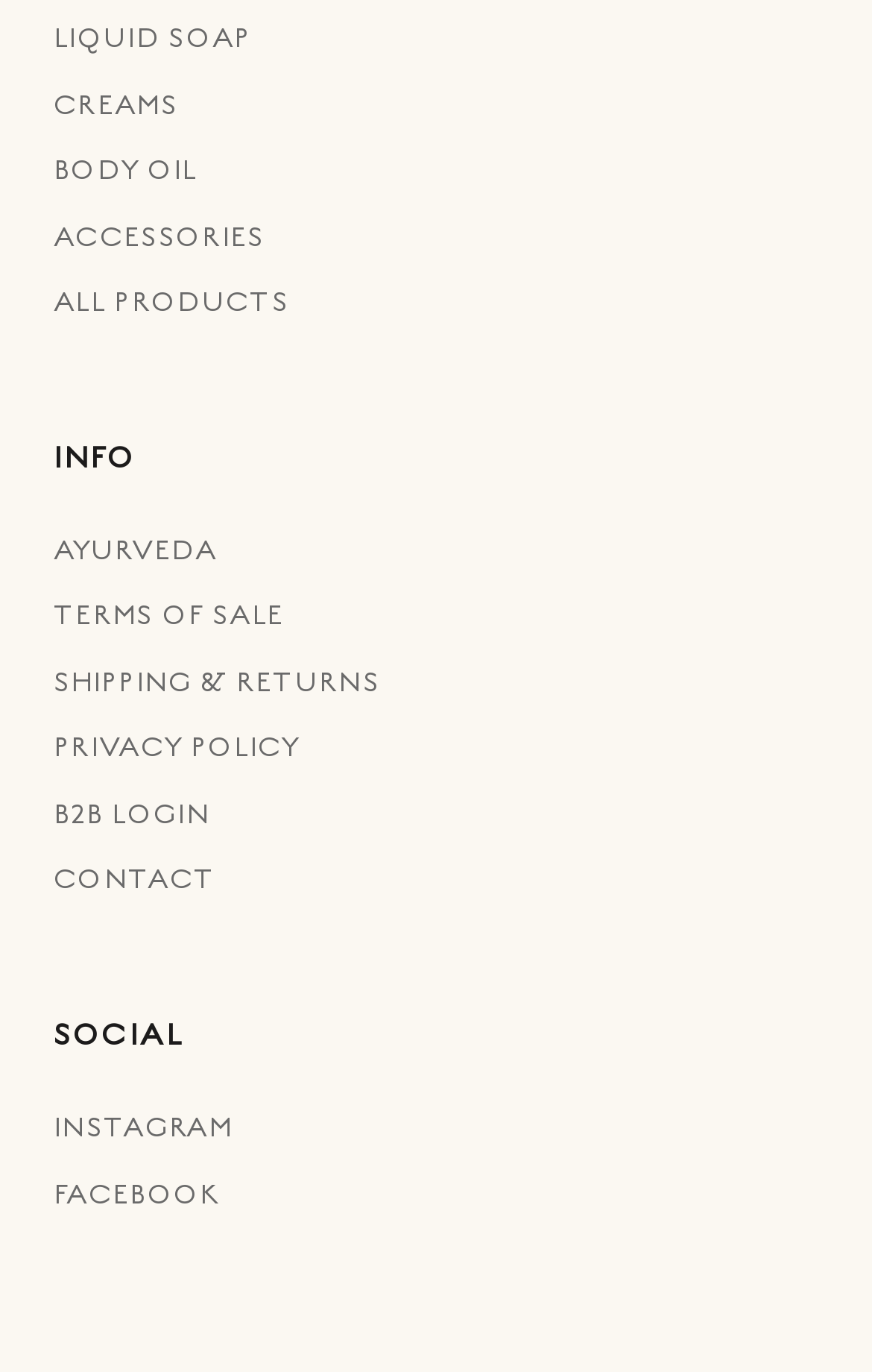What type of products might be related to 'AYURVEDA'?
Please answer the question with a detailed and comprehensive explanation.

Ayurveda is a traditional system of medicine and wellness that originated in India, and is often associated with natural and herbal products. Therefore, it is likely that the 'AYURVEDA' link is related to natural or herbal products.